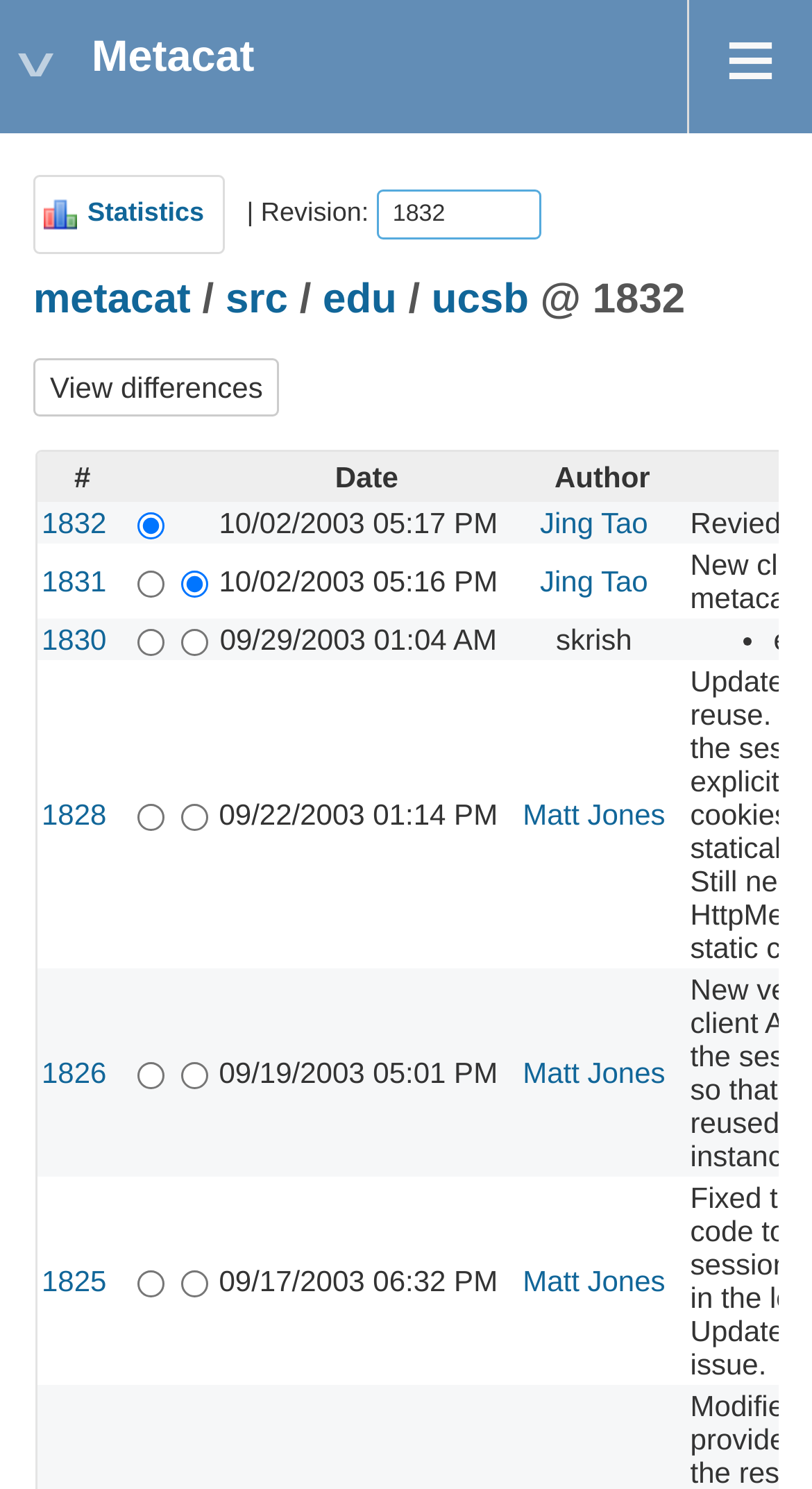Please locate the bounding box coordinates of the element that should be clicked to complete the given instruction: "Click the 'Statistics' link".

[0.041, 0.117, 0.277, 0.17]